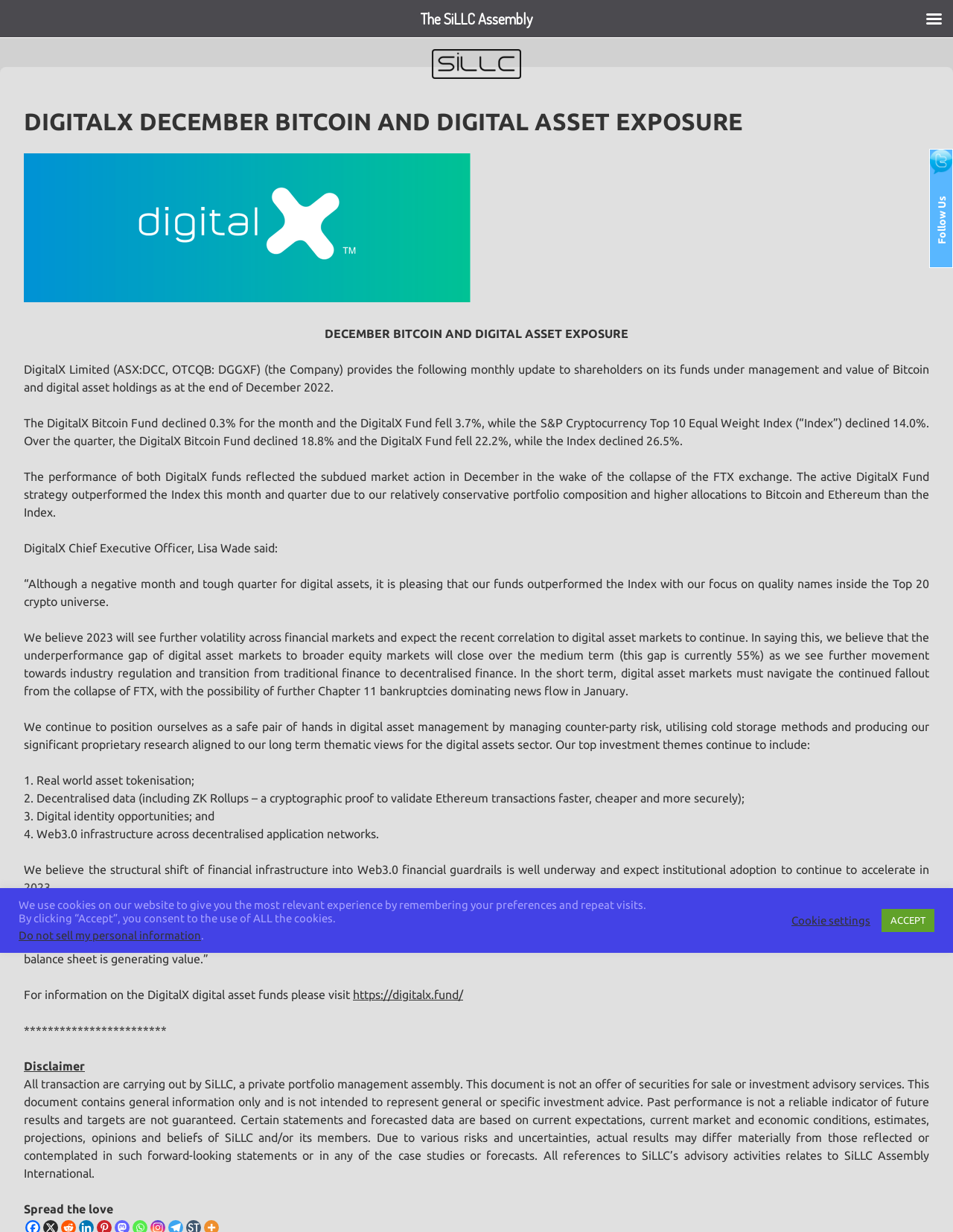Provide a comprehensive description of the webpage.

The webpage is about DigitalX Limited's December update on its funds under management and value of Bitcoin and digital asset holdings. At the top, there is a logo image and a header that displays the title "DIGITALX DECEMBER BITCOIN AND DIGITAL ASSET EXPOSURE". 

Below the header, there is a paragraph of text that provides an introduction to the update, followed by several paragraphs of text that discuss the performance of DigitalX's funds, the market conditions, and the company's strategy and outlook. The text also includes quotes from the company's CEO, Lisa Wade.

The webpage also features a list of the company's top investment themes, which include real-world asset tokenization, decentralized data, digital identity opportunities, and Web3.0 infrastructure.

At the bottom of the page, there is a section with a disclaimer that provides information about the company's advisory activities and the risks associated with investing in digital assets. 

Additionally, there are several links and buttons on the page, including a link to the company's website, a button to accept cookies, and a link to follow the company on social media. There is also an image of a social media icon in the top-right corner of the page.